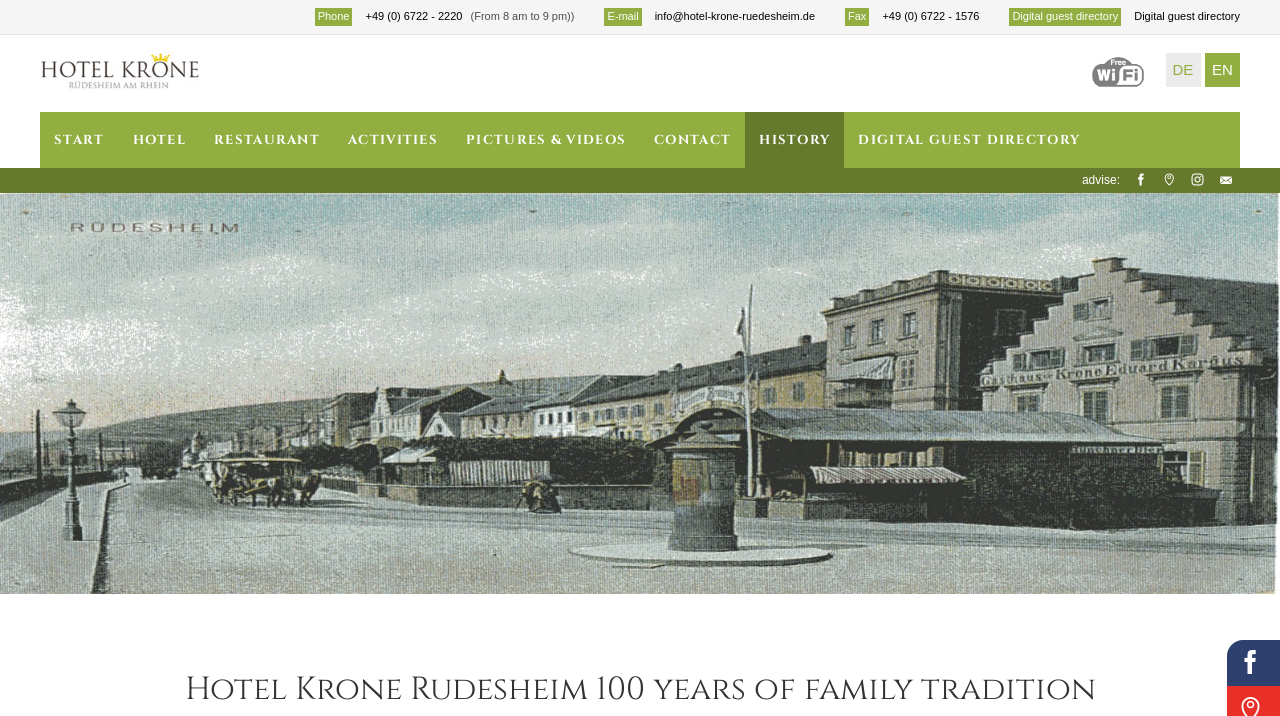Using the details in the image, give a detailed response to the question below:
What is the name of the hotel?

I found the name of the hotel by looking at the top-left corner of the webpage, where it is displayed as 'Hotel Krone Rüdesheim' next to the hotel's logo.